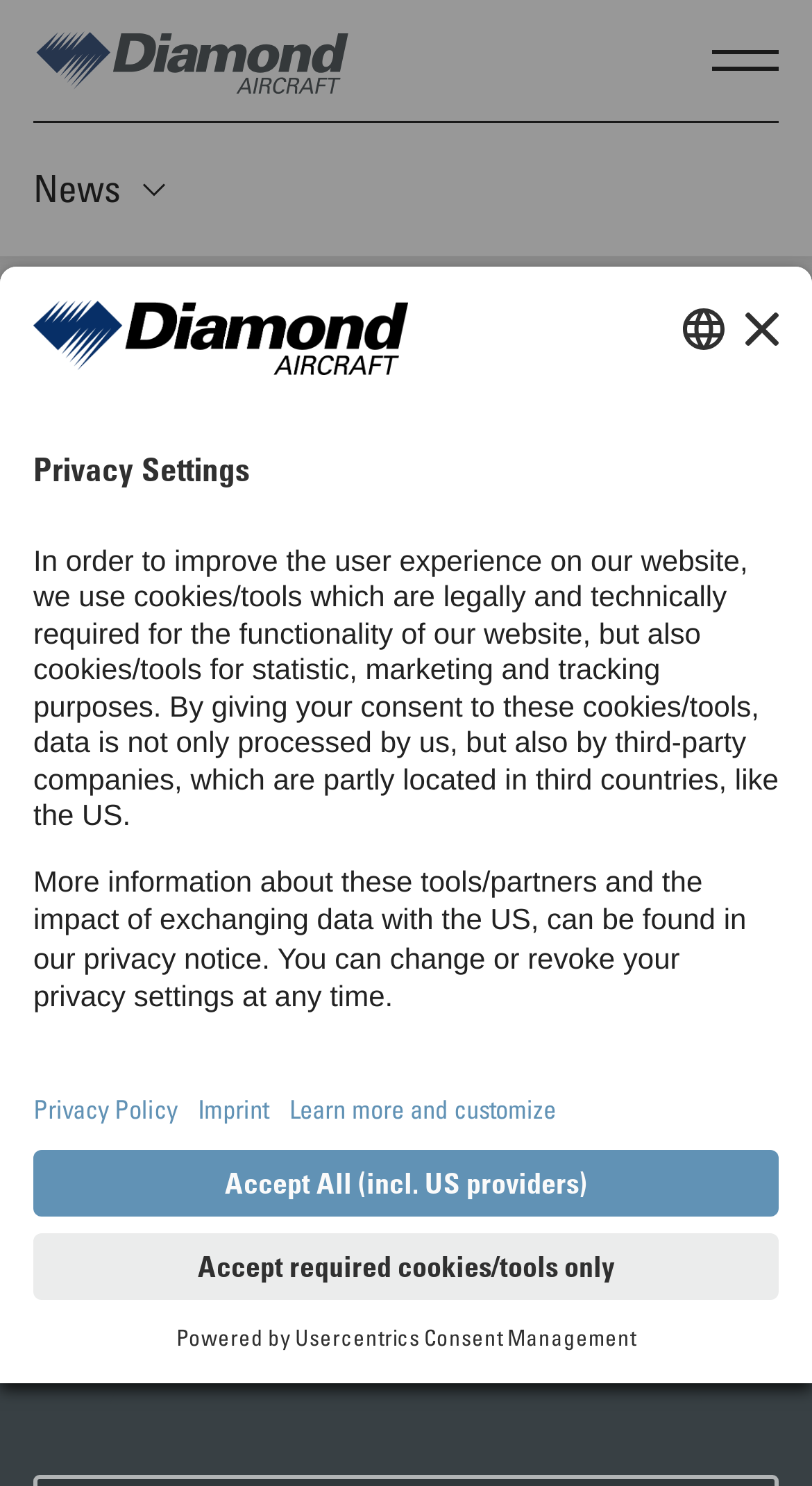Please analyze the image and give a detailed answer to the question:
What is the type of aircraft mentioned in the webpage?

I found the answer by reading the text content of the webpage, specifically the paragraph that says 'Leadership in Flight Training (LIFT) Academy took delivery of an additional Diamond training aircraft, growing its Diamond Aircraft Industries fleet to 47 aircraft to include two DA20 aircraft.'.